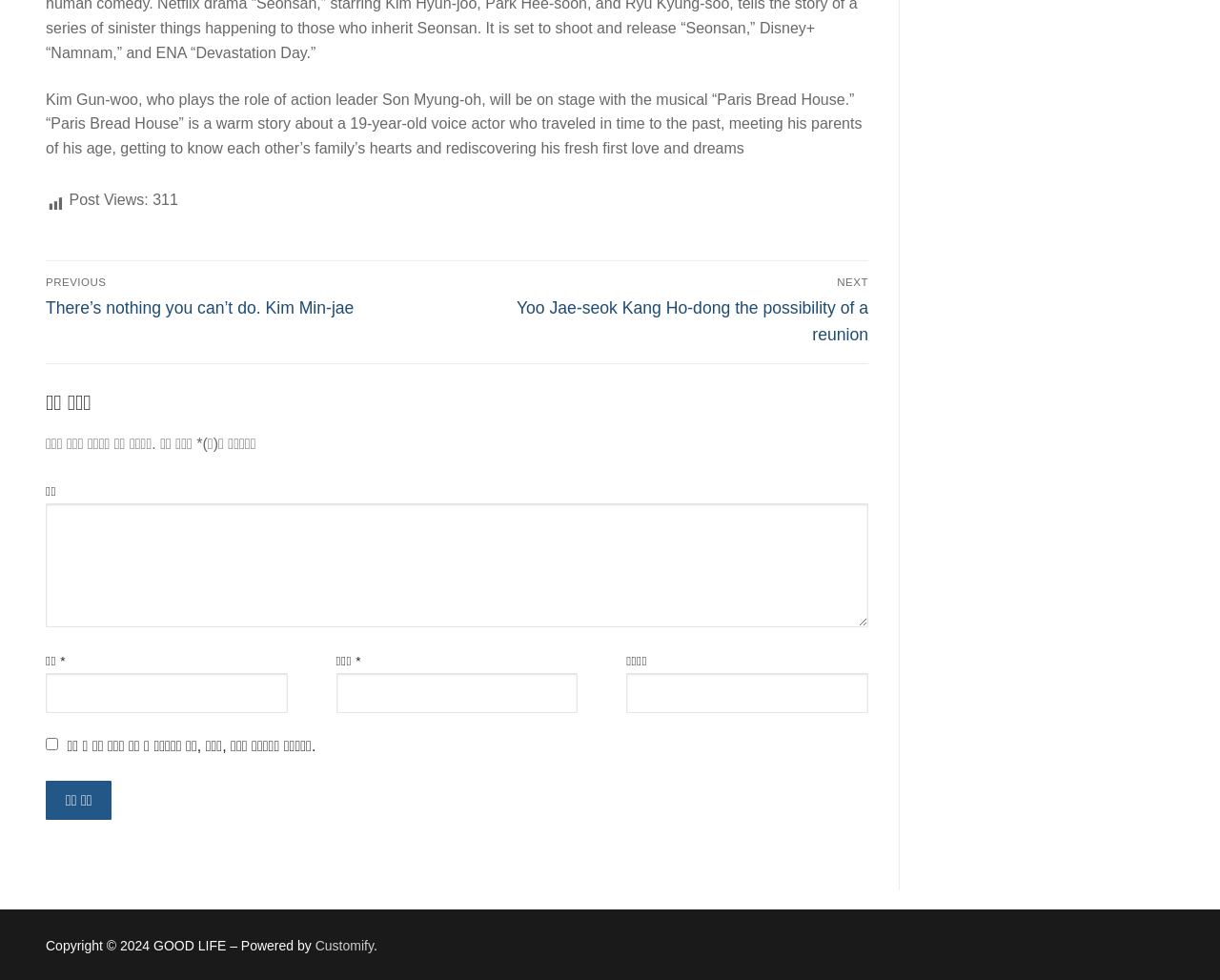From the image, can you give a detailed response to the question below:
What is the label of the first textbox in the comment section?

The label of the first textbox in the comment section can be found in the StaticText element with the text '댓글', which is located above the first textbox element.